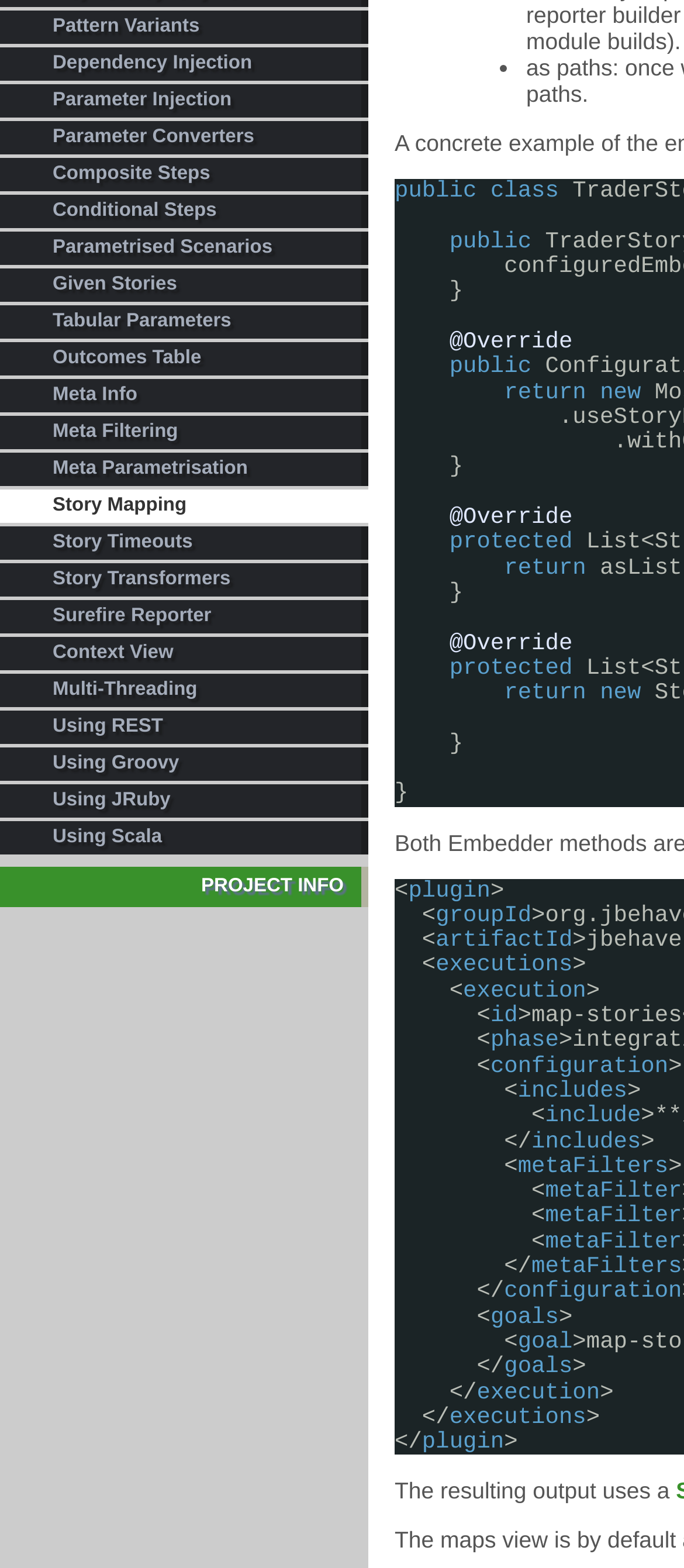Predict the bounding box for the UI component with the following description: "Project Info".

[0.0, 0.553, 0.538, 0.579]